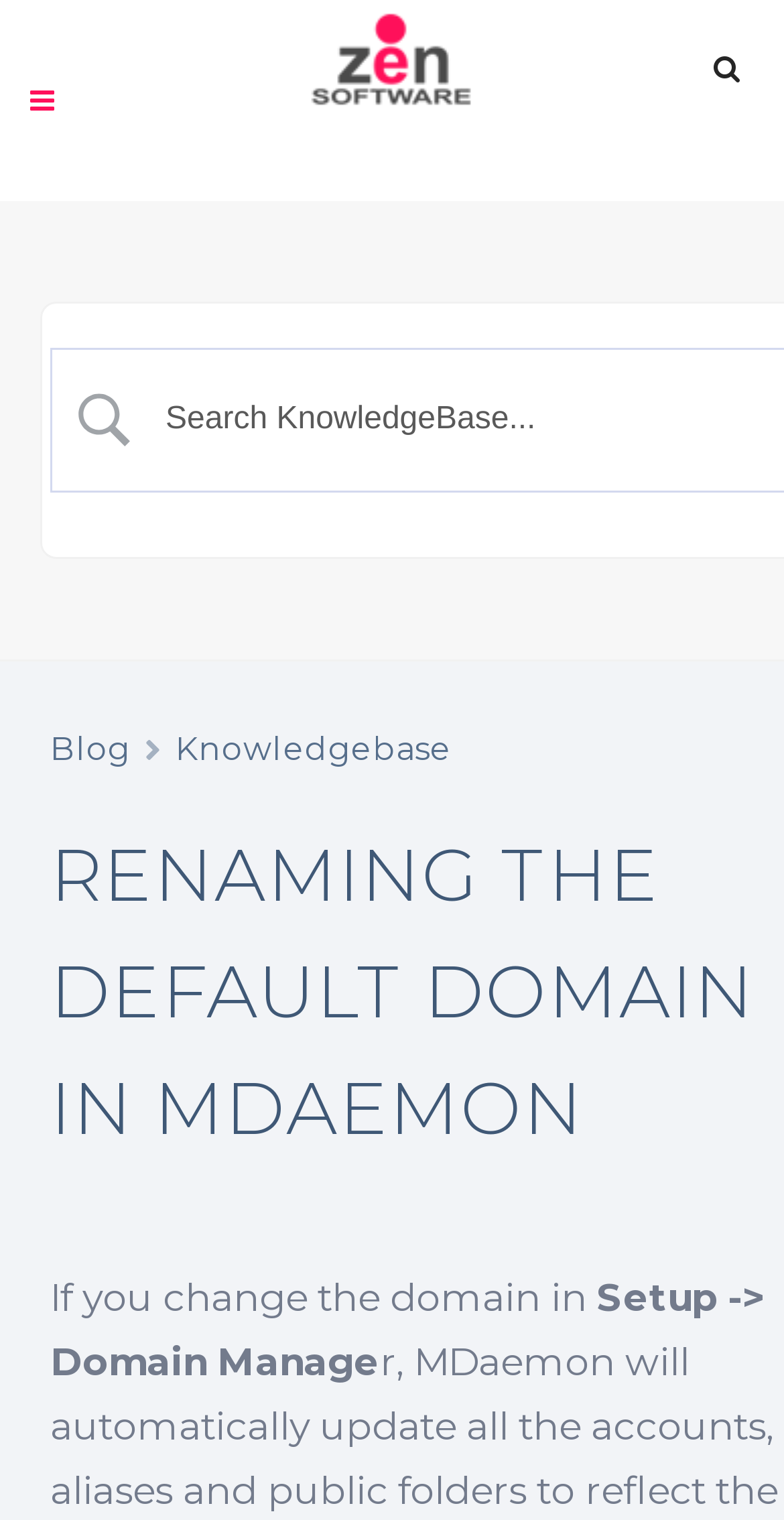Bounding box coordinates must be specified in the format (top-left x, top-left y, bottom-right x, bottom-right y). All values should be floating point numbers between 0 and 1. What are the bounding box coordinates of the UI element described as: name="s" placeholder="Search KnowledgeBase..."

[0.173, 0.265, 0.99, 0.288]